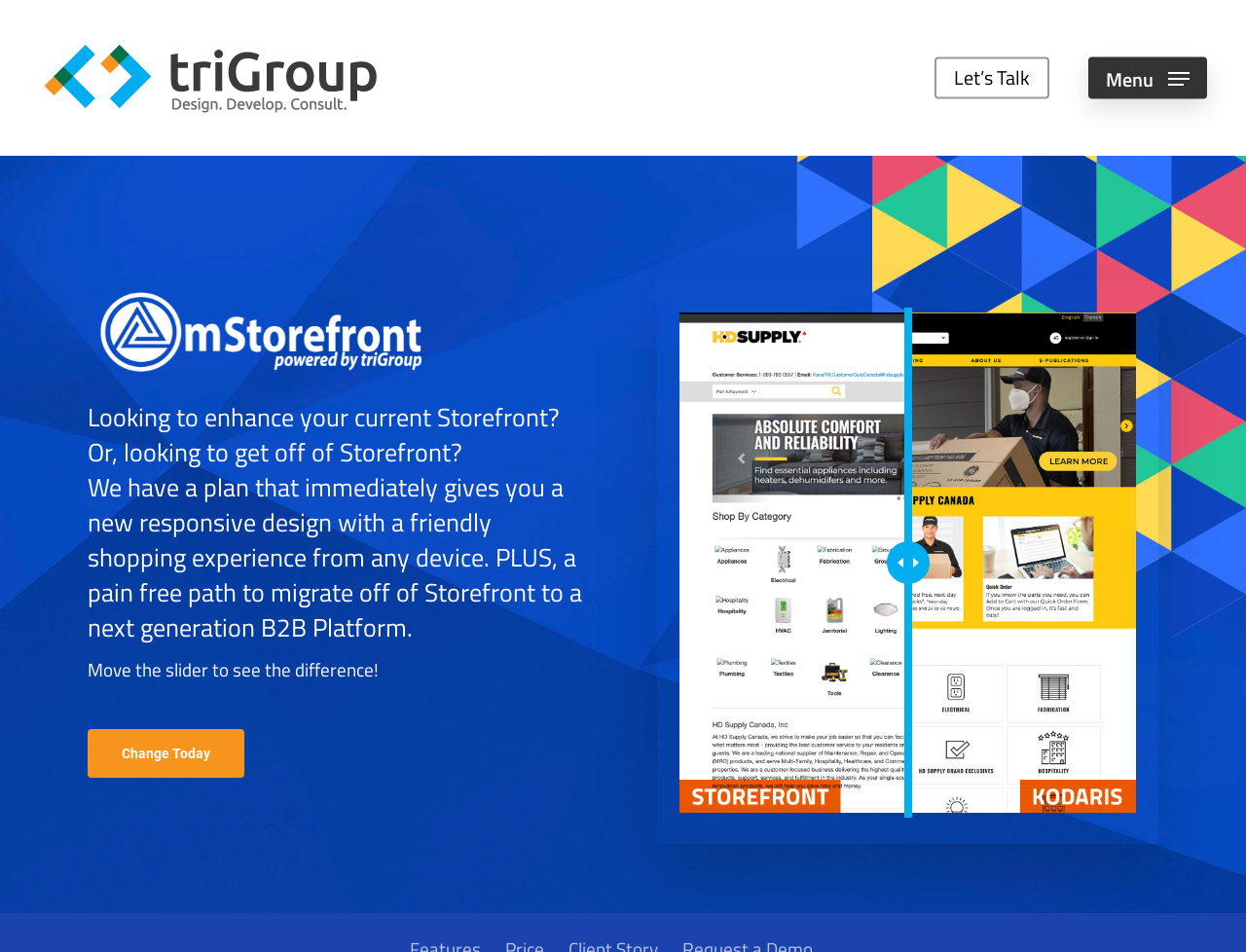Please find the bounding box coordinates in the format (top-left x, top-left y, bottom-right x, bottom-right y) for the given element description. Ensure the coordinates are floating point numbers between 0 and 1. Description: Change Today

[0.07, 0.766, 0.196, 0.817]